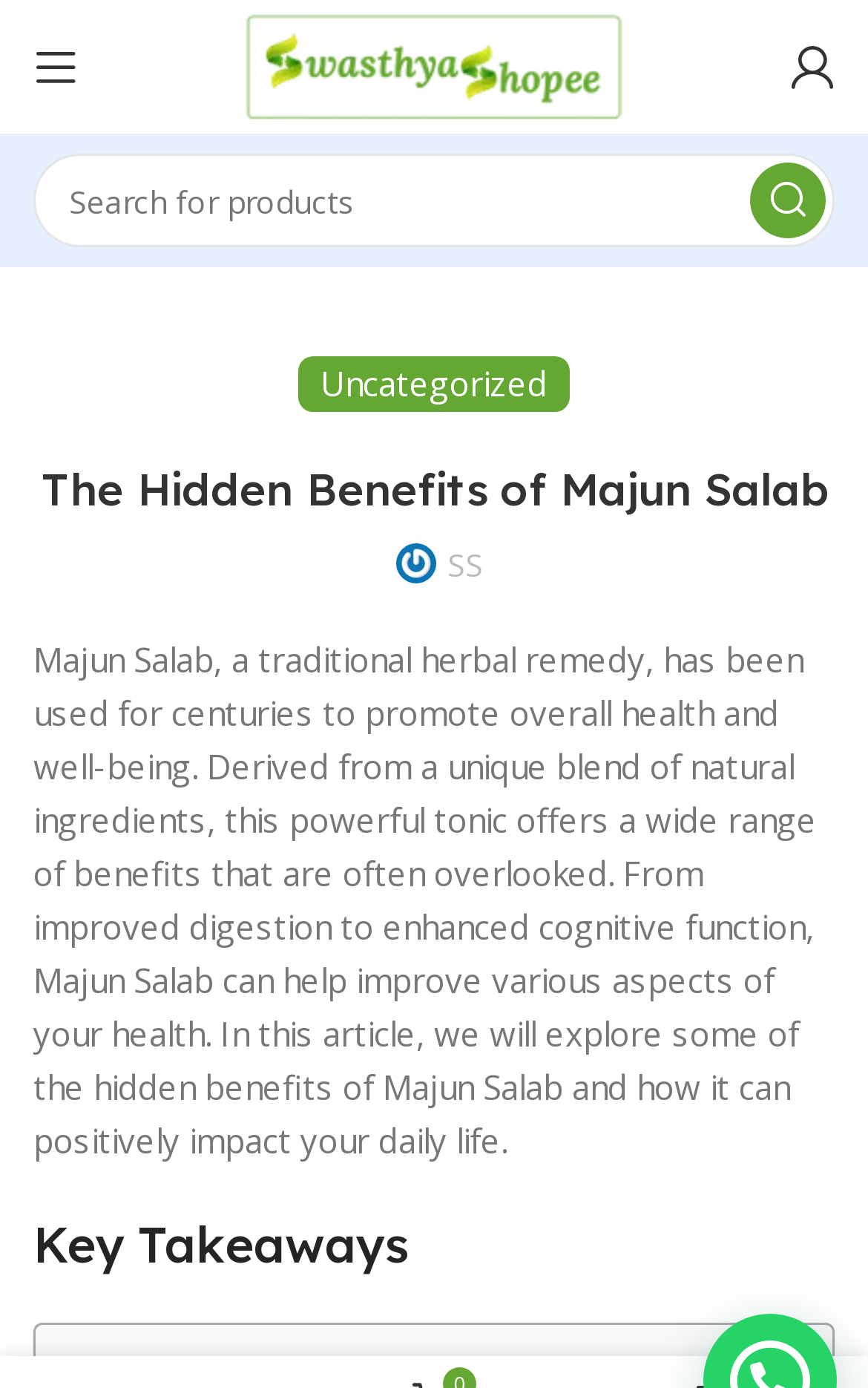What is the purpose of the search box?
Please answer using one word or phrase, based on the screenshot.

To search the website